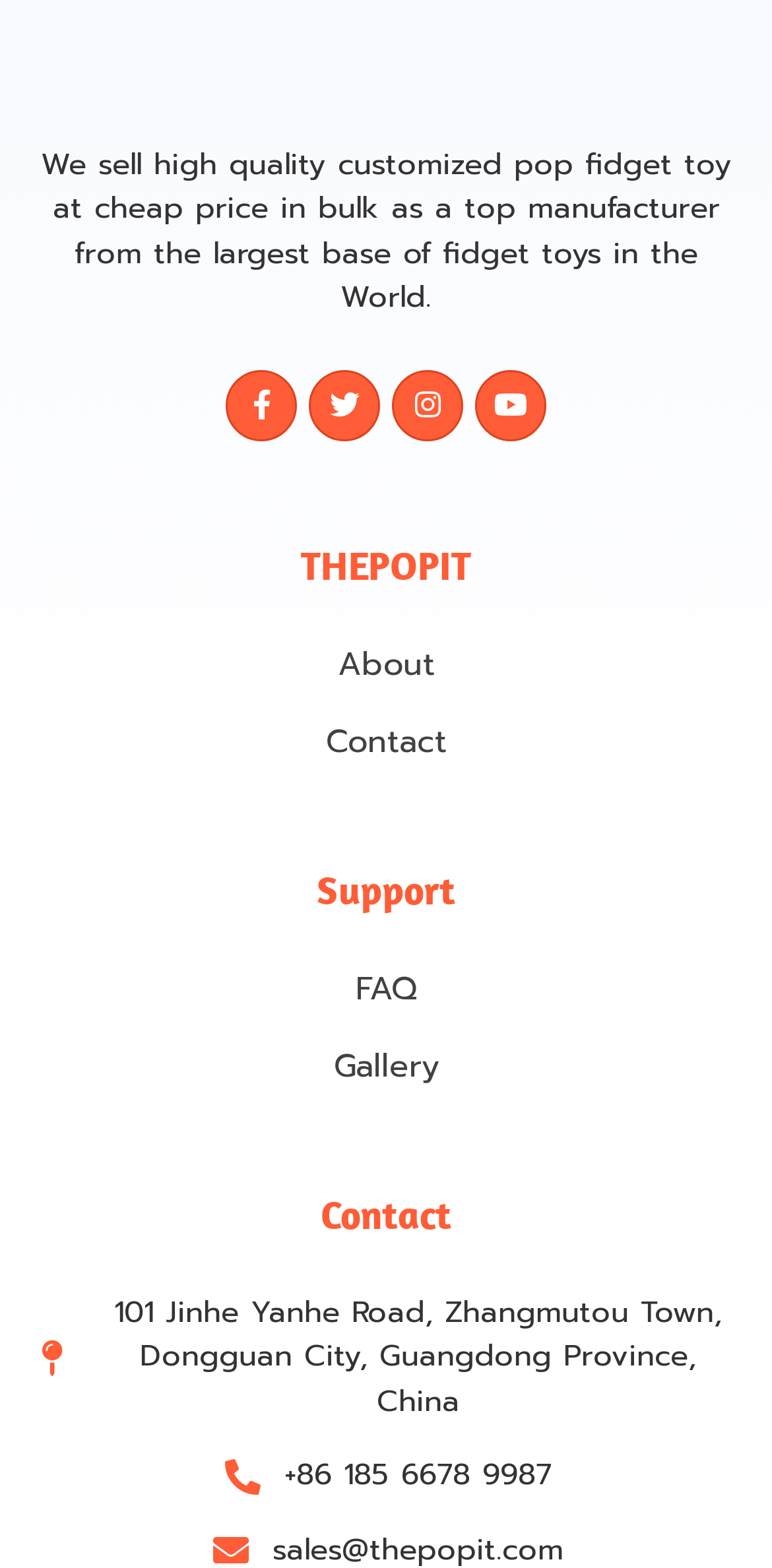Provide a one-word or brief phrase answer to the question:
What is the company's address?

101 Jinhe Yanhe Road, Zhangmutou Town, Dongguan City, Guangdong Province, China